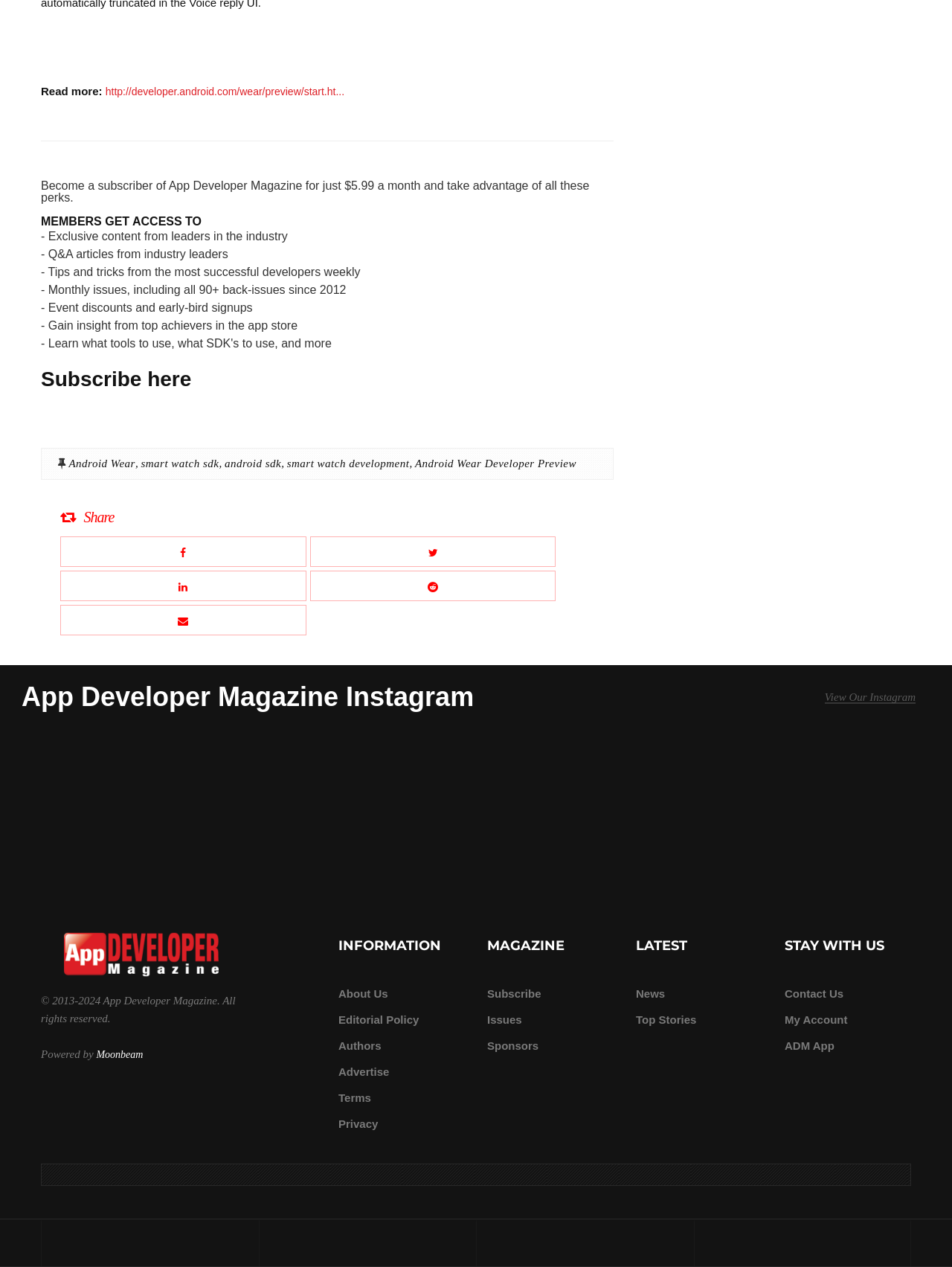Identify the bounding box coordinates of the area you need to click to perform the following instruction: "Contact Us".

[0.824, 0.778, 0.886, 0.792]